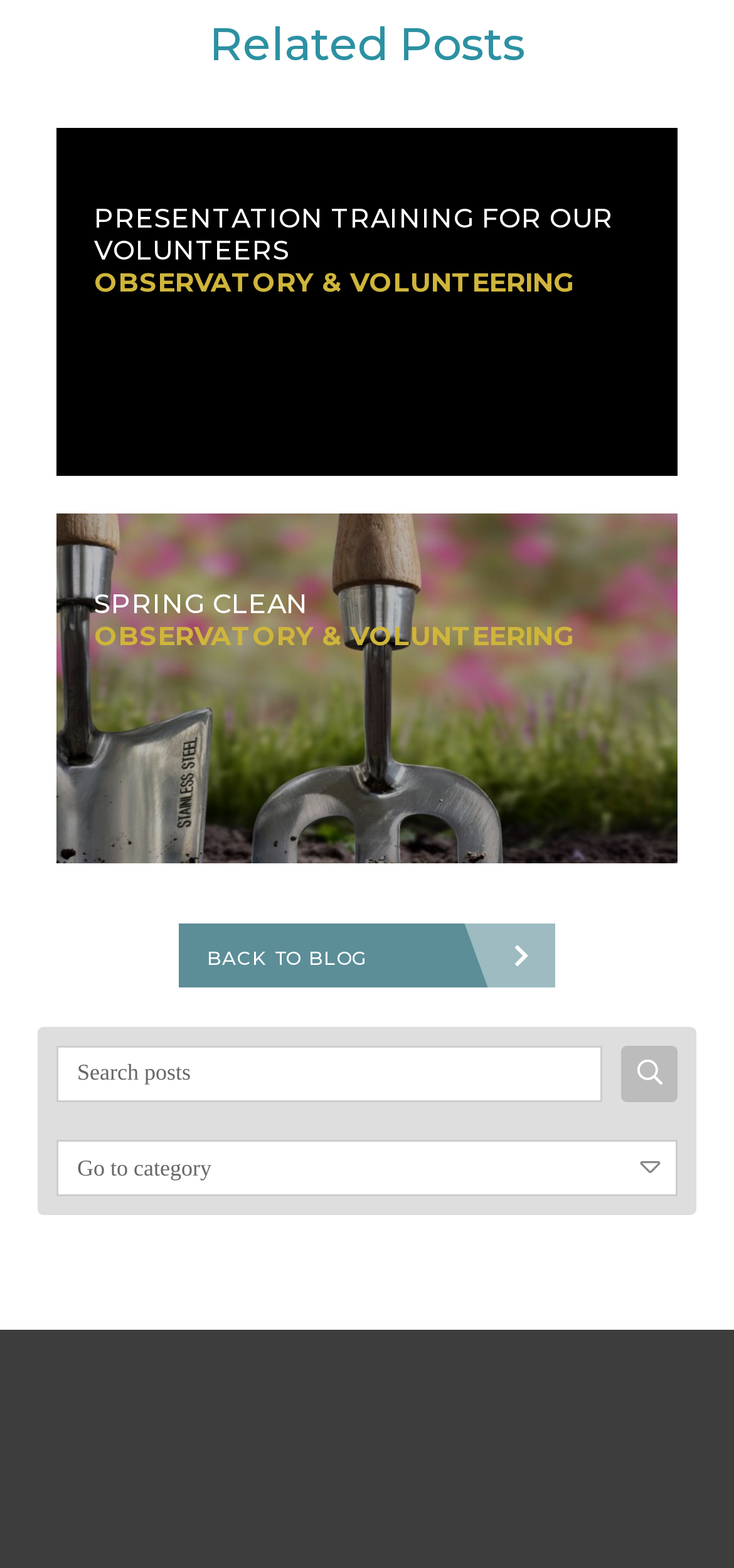What is the function of the button with the magnifying glass icon?
By examining the image, provide a one-word or phrase answer.

Search